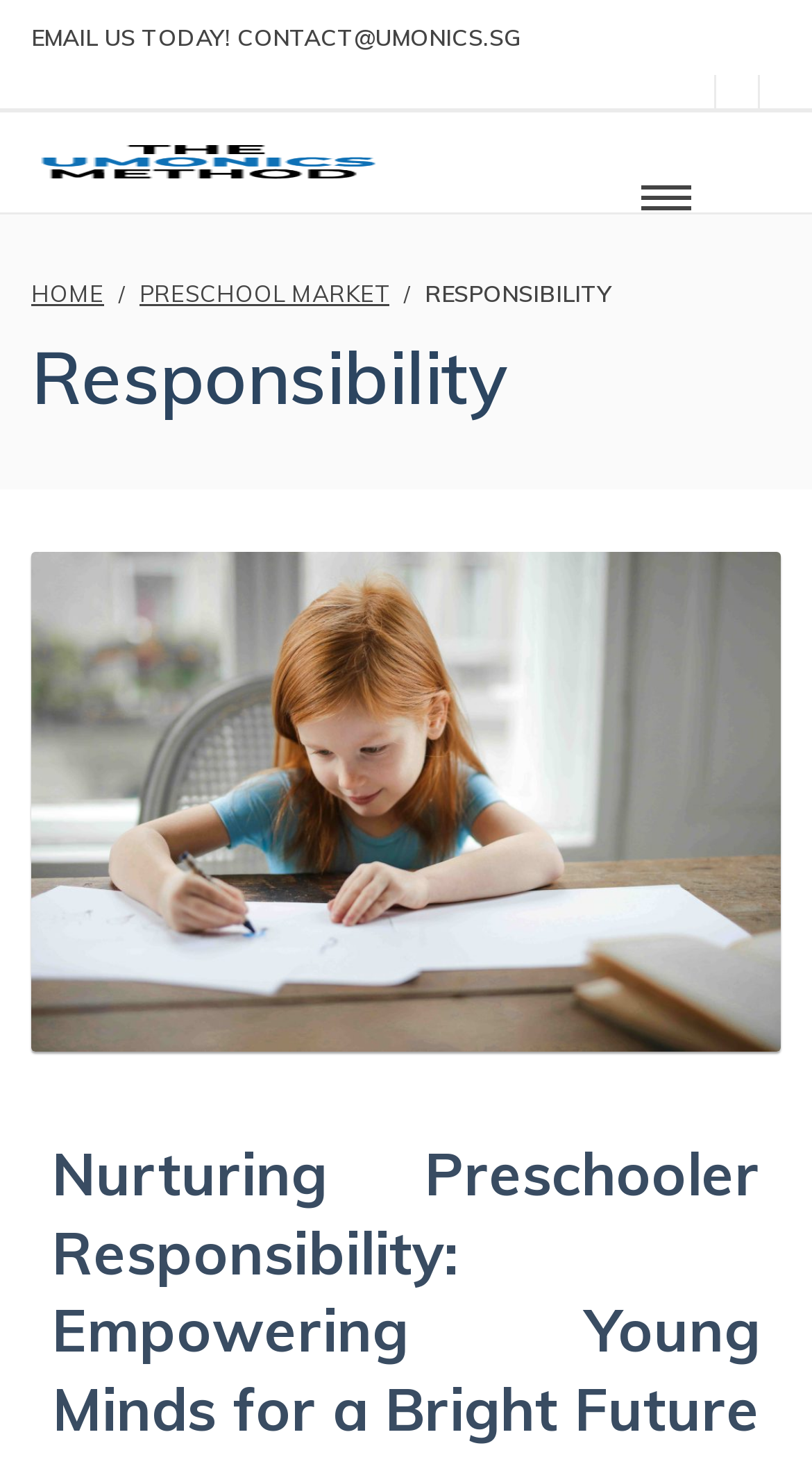How many links are in the top navigation bar?
Give a comprehensive and detailed explanation for the question.

I counted the number of link elements in the top navigation bar, which are 'HOME', 'PRESCHOOL MARKET', and 'The Umonics Method'.